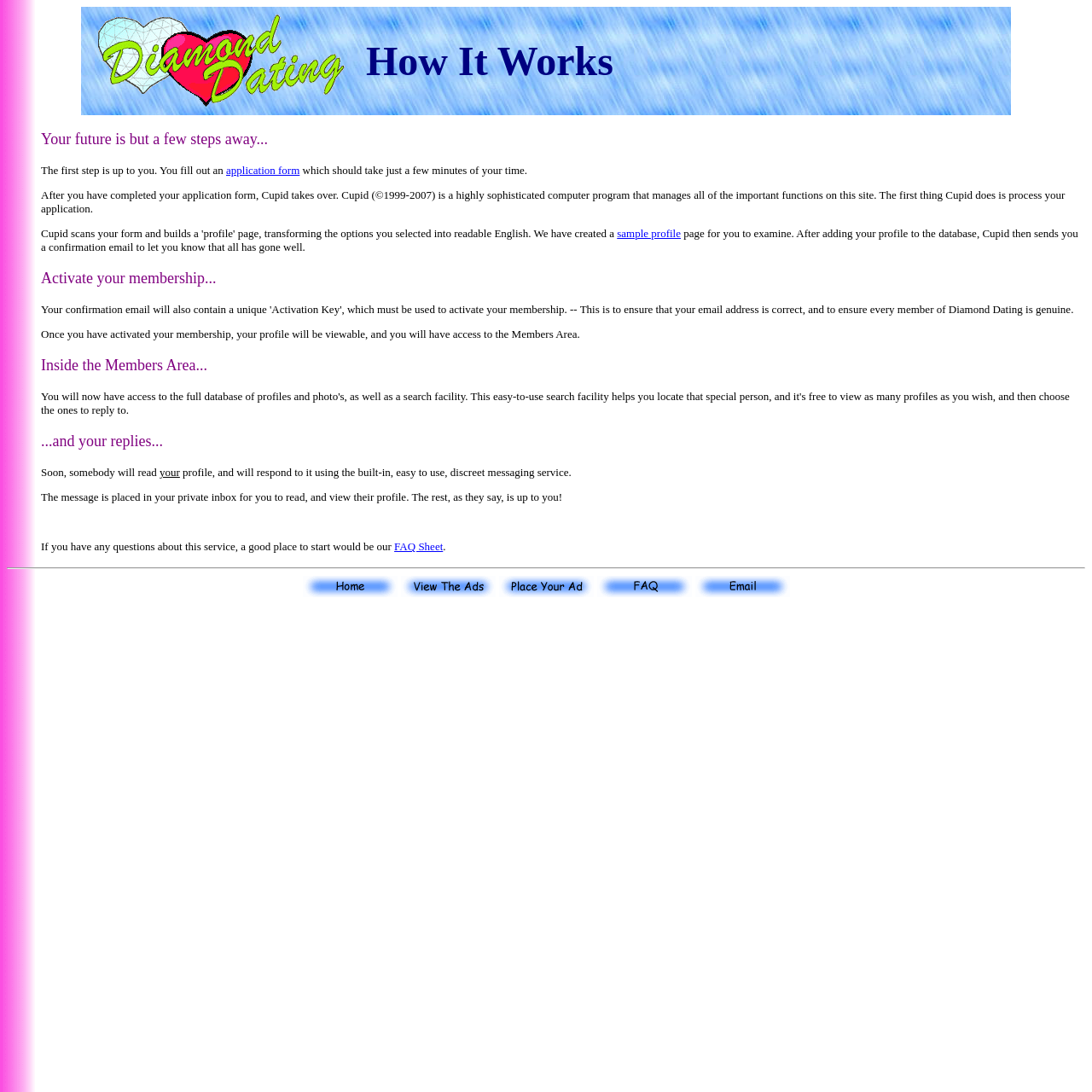Given the element description application form, predict the bounding box coordinates for the UI element in the webpage screenshot. The format should be (top-left x, top-left y, bottom-right x, bottom-right y), and the values should be between 0 and 1.

[0.207, 0.15, 0.274, 0.162]